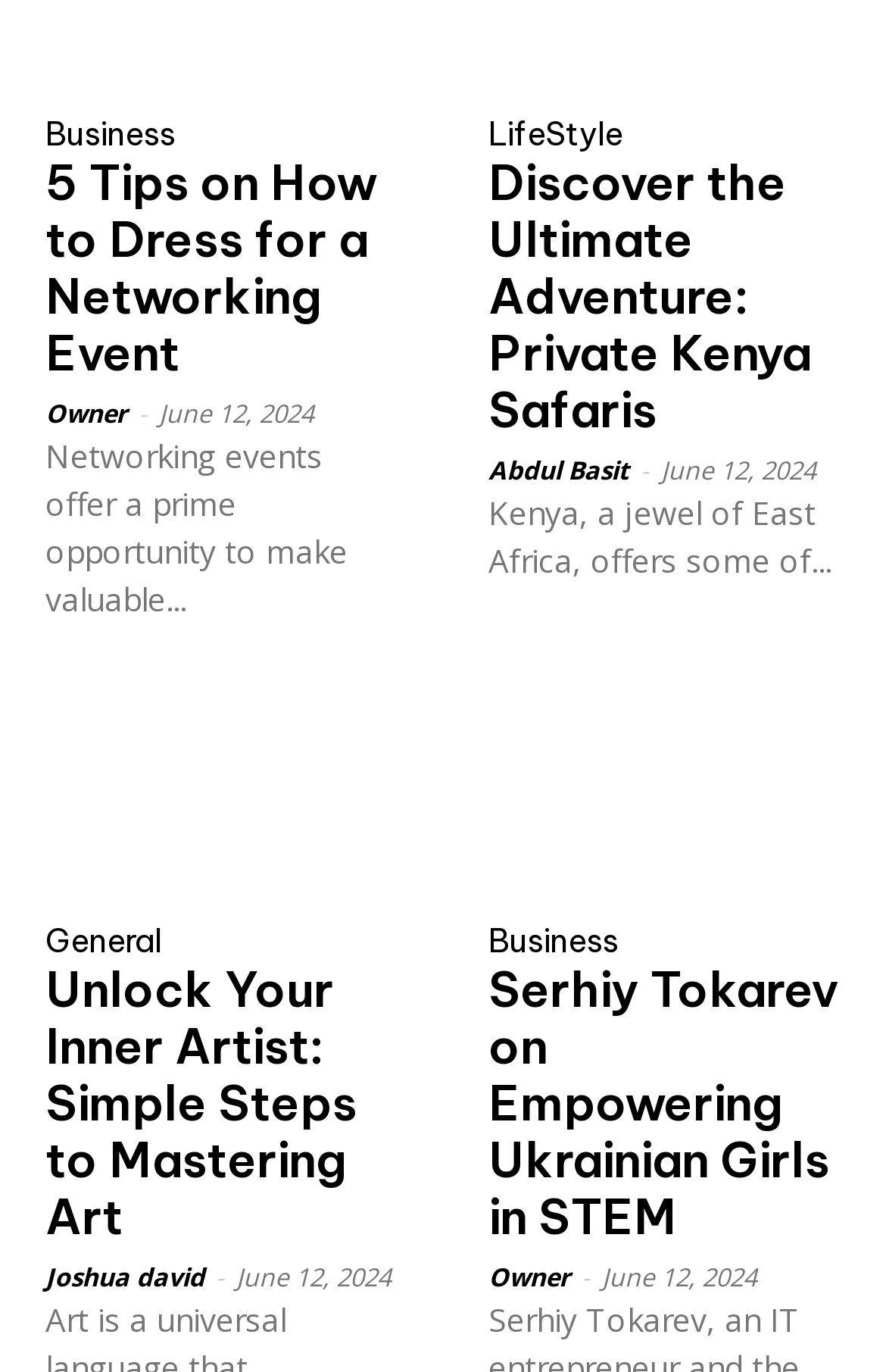What is the category of the first article?
Offer a detailed and full explanation in response to the question.

I determined the category of the first article by looking at the link 'Business' with bounding box coordinates [0.051, 0.087, 0.197, 0.11] which is above the heading '5 Tips on How to Dress for a Networking Event'.